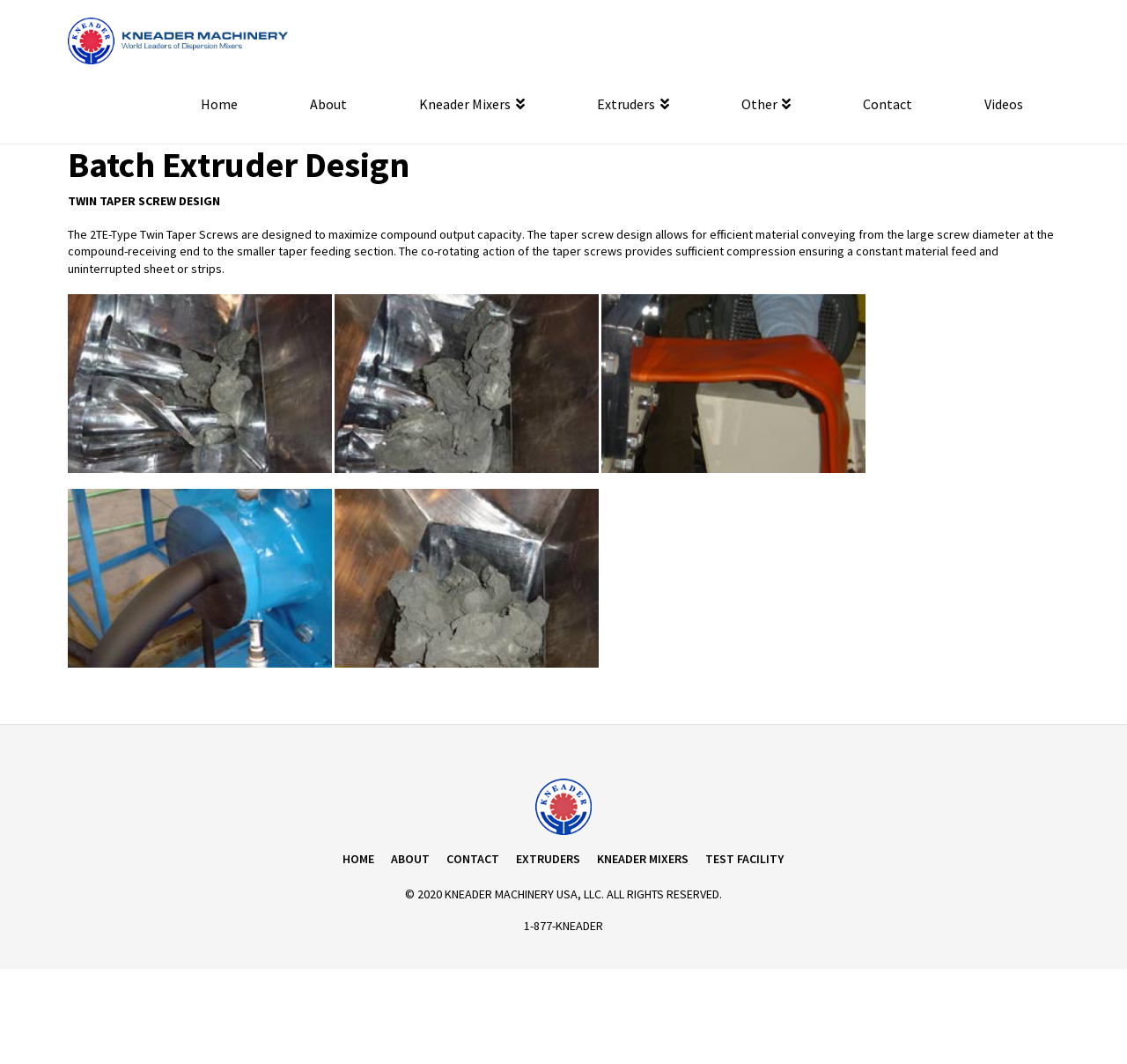Carefully examine the image and provide an in-depth answer to the question: How many navigation links are there?

There are 7 navigation links at the top of the webpage, which are 'Home', 'About', 'Kneader Mixers', 'Extruders', 'Other', 'Contact', and 'Videos'. These links are arranged horizontally and are easily accessible.